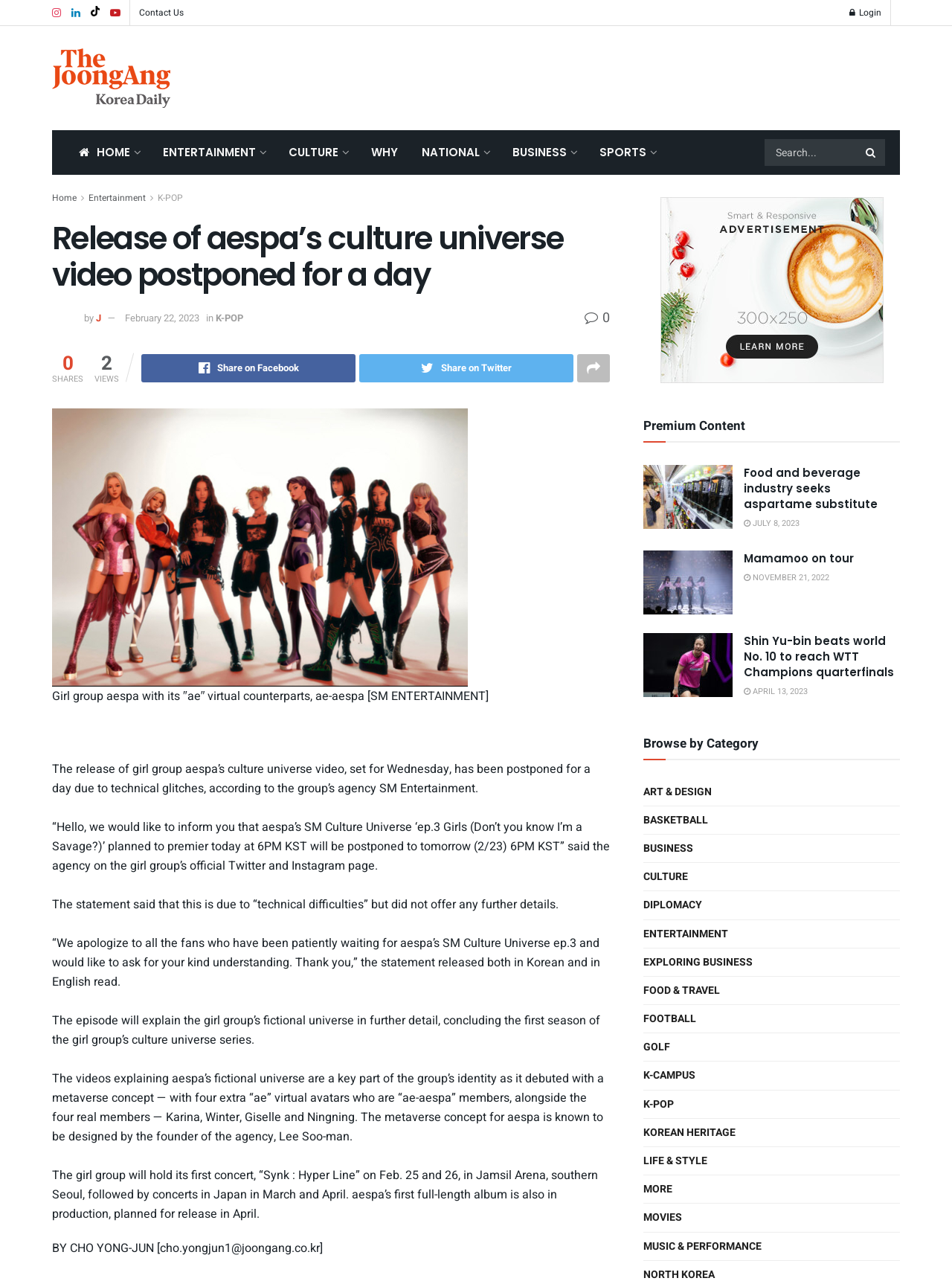Locate the bounding box coordinates of the area to click to fulfill this instruction: "Login to the website". The bounding box should be presented as four float numbers between 0 and 1, in the order [left, top, right, bottom].

[0.892, 0.0, 0.926, 0.02]